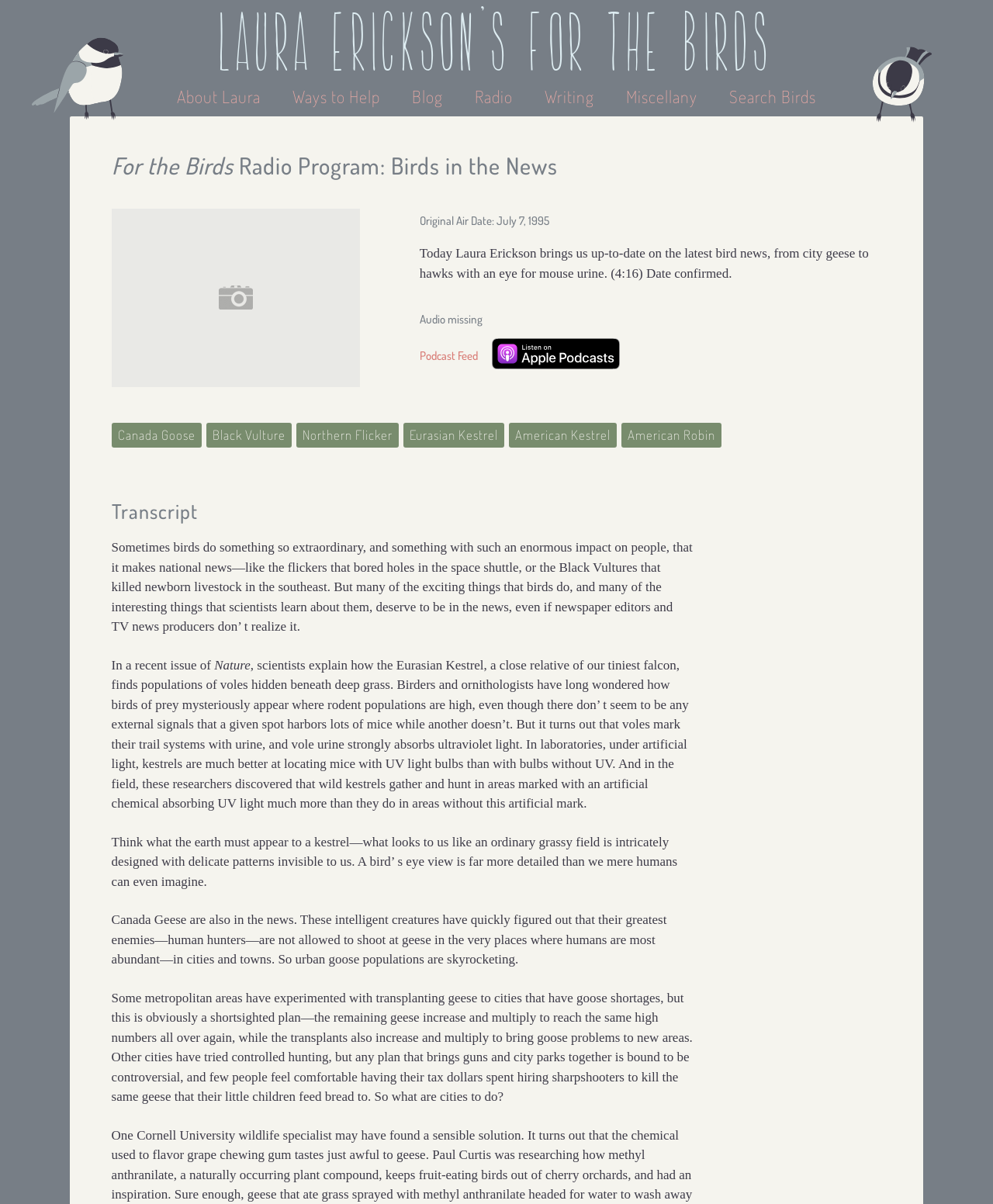Please provide a detailed answer to the question below based on the screenshot: 
What is the name of the radio program?

The name of the radio program can be found in the heading 'For the Birds Radio Program: Birds in the News' which is located at the top of the webpage.